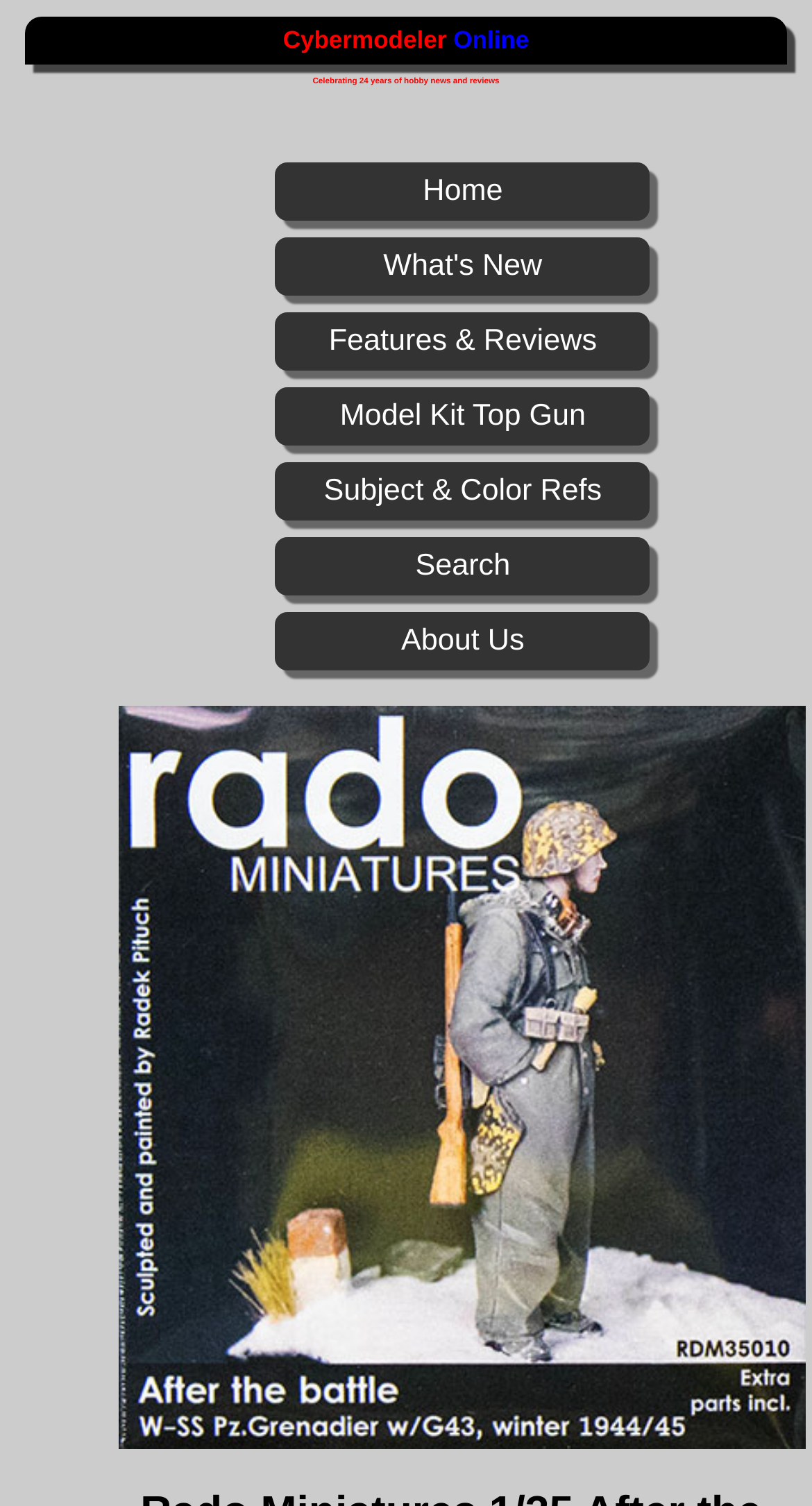Locate the UI element described by American netflix for apple tv and provide its bounding box coordinates. Use the format (top-left x, top-left y, bottom-right x, bottom-right y) with all values as floating point numbers between 0 and 1.

None